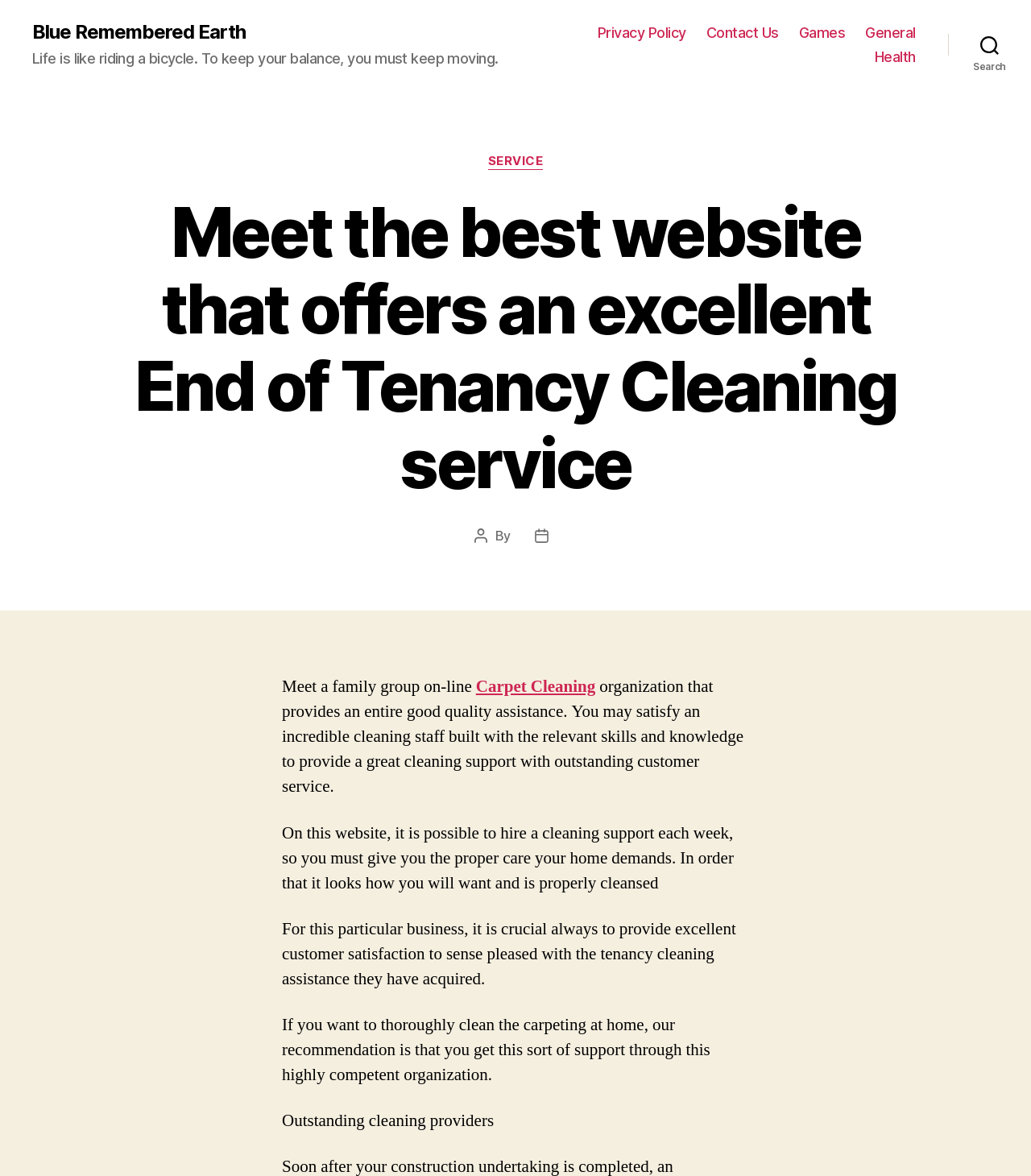Using the image as a reference, answer the following question in as much detail as possible:
What type of service does Blue Remembered Earth offer?

Based on the webpage's title and content, it is clear that Blue Remembered Earth offers an excellent End of Tenancy Cleaning service. The title 'Meet the best website that offers an excellent End of Tenancy Cleaning service – Blue Remembered Earth' and the text 'organization that provides an entire good quality assistance...to provide a great cleaning support with outstanding customer service' suggest that the website is focused on providing cleaning services, specifically end of tenancy cleaning.